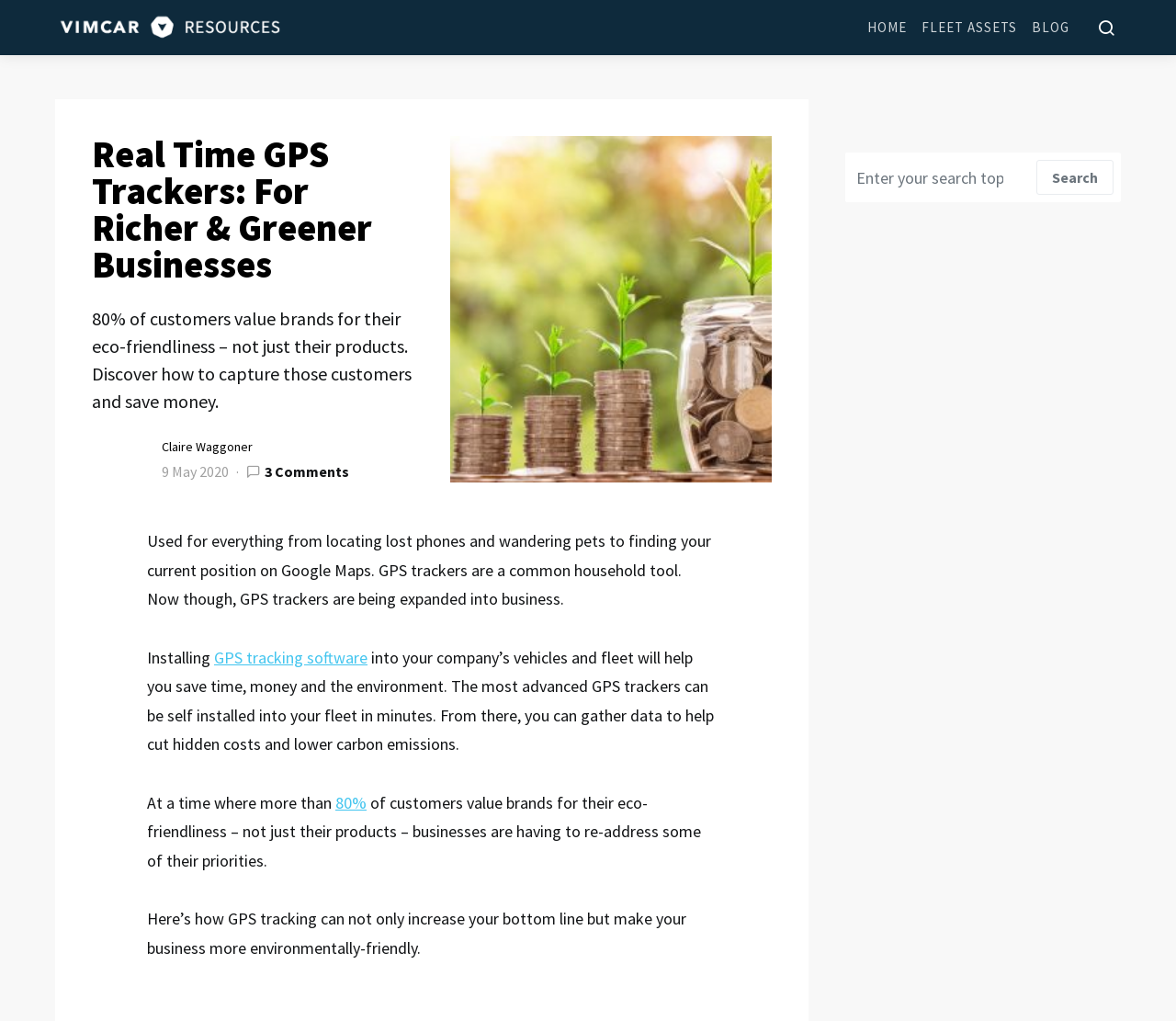Please identify the coordinates of the bounding box that should be clicked to fulfill this instruction: "Learn about Vimcar Resources".

[0.047, 0.005, 0.242, 0.049]